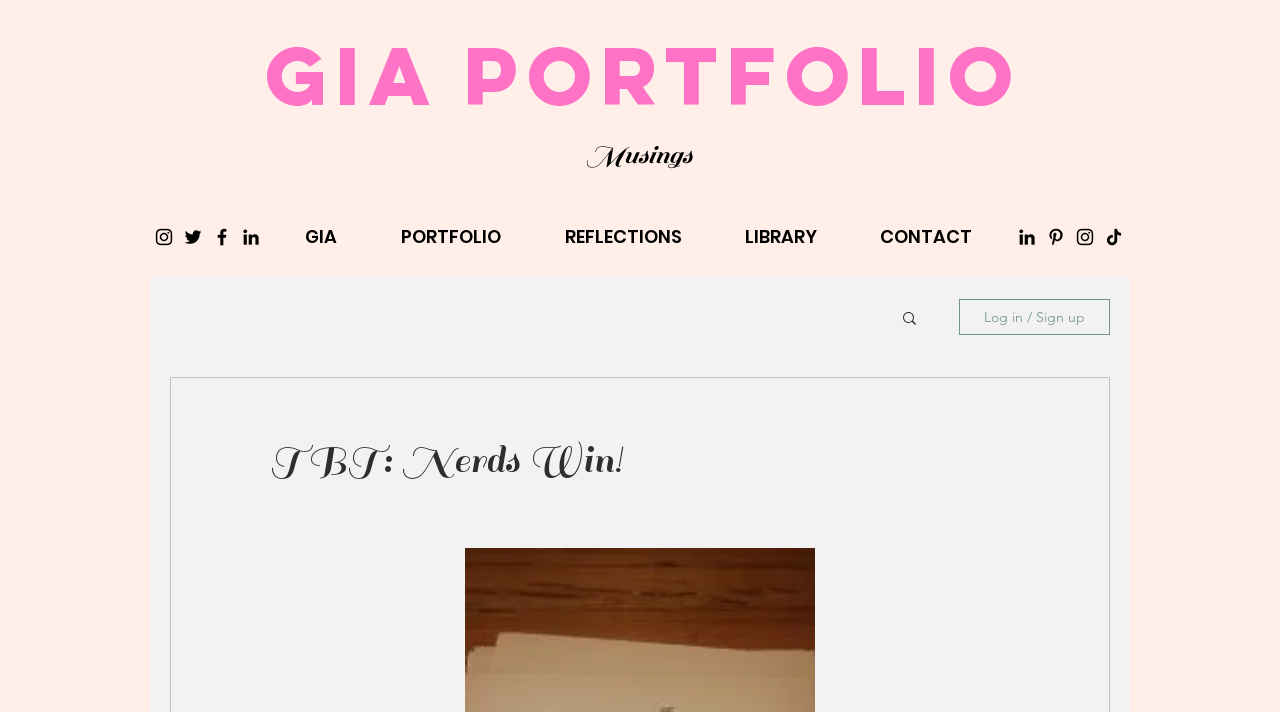What is the name of the portfolio? Look at the image and give a one-word or short phrase answer.

Gia Portfolio